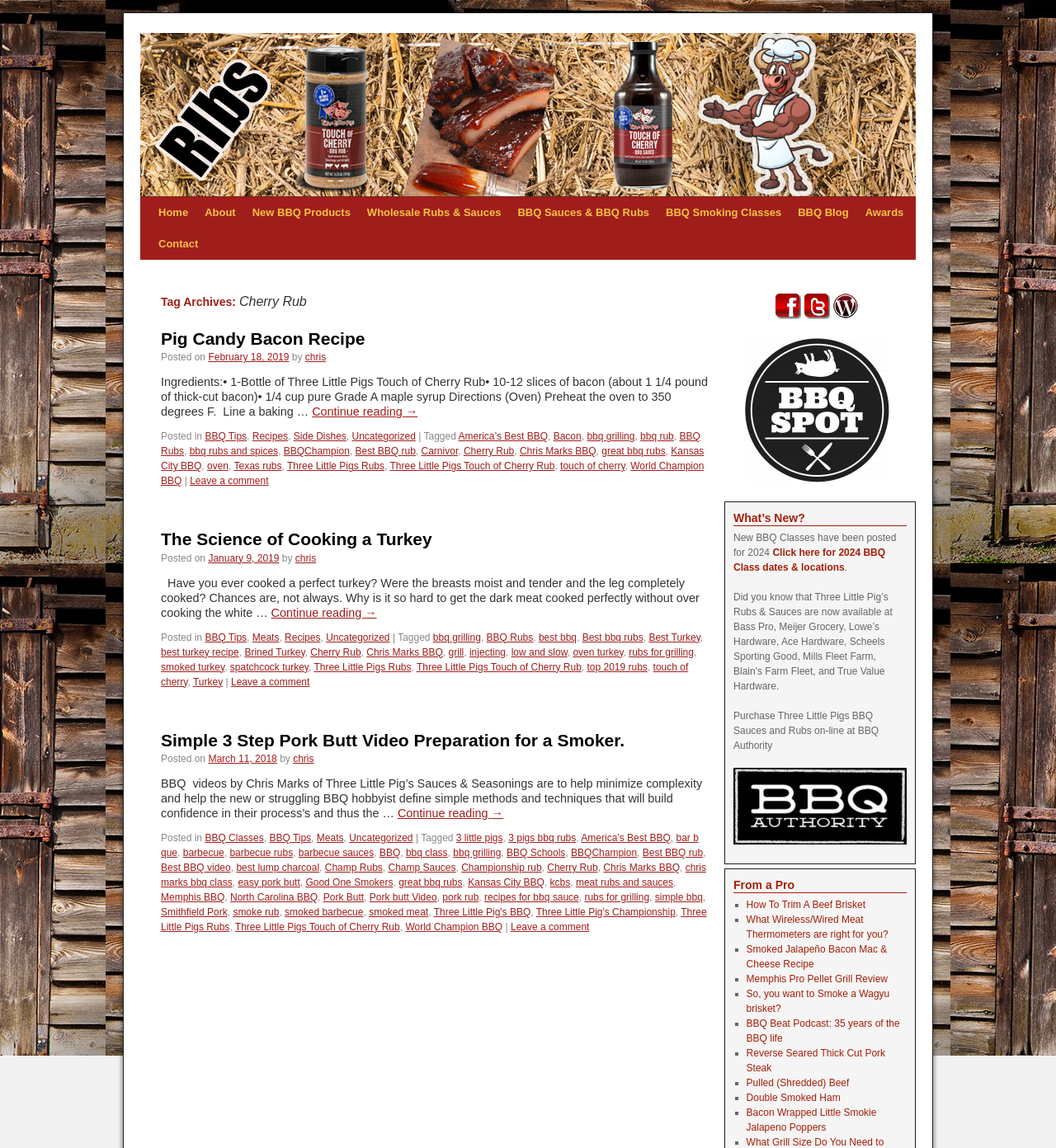Identify and provide the main heading of the webpage.

Tag Archives: Cherry Rub